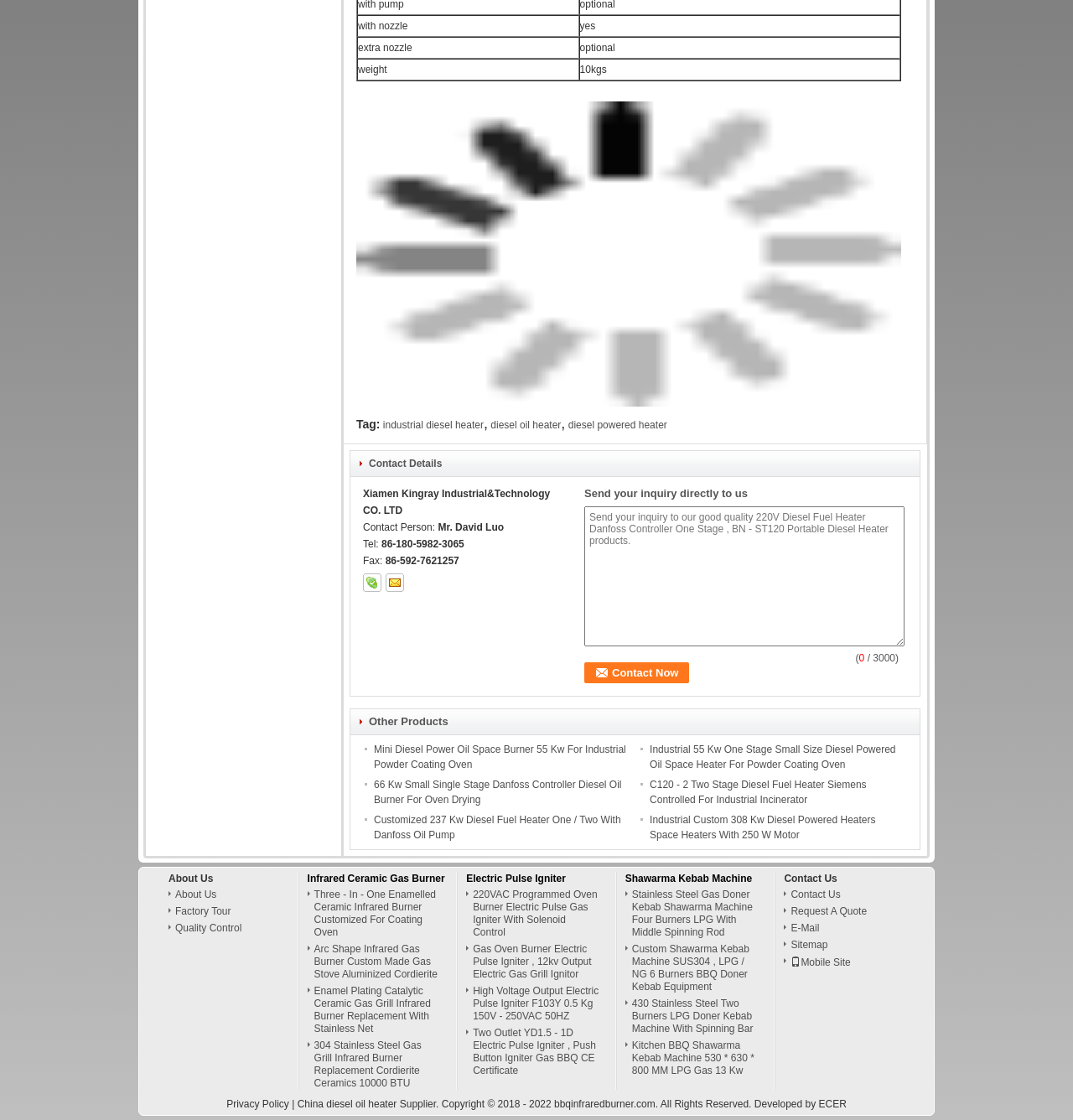Analyze the image and answer the question with as much detail as possible: 
What is the function of the 'Contact Now' button?

The 'Contact Now' button is located next to a text box where users can input their inquiry. Therefore, the function of the 'Contact Now' button is to send the inquiry to the company.